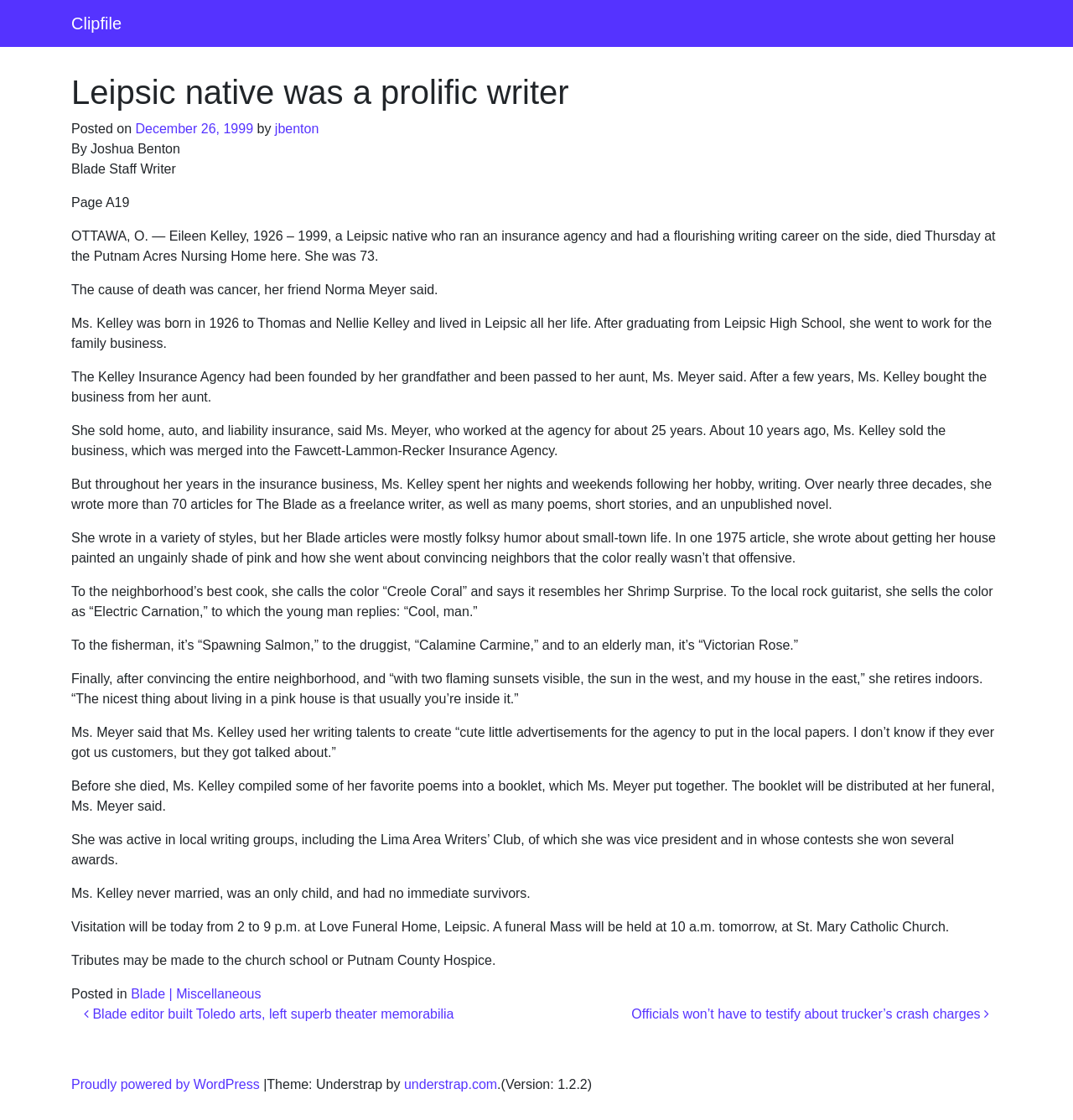Provide the text content of the webpage's main heading.

Leipsic native was a prolific writer